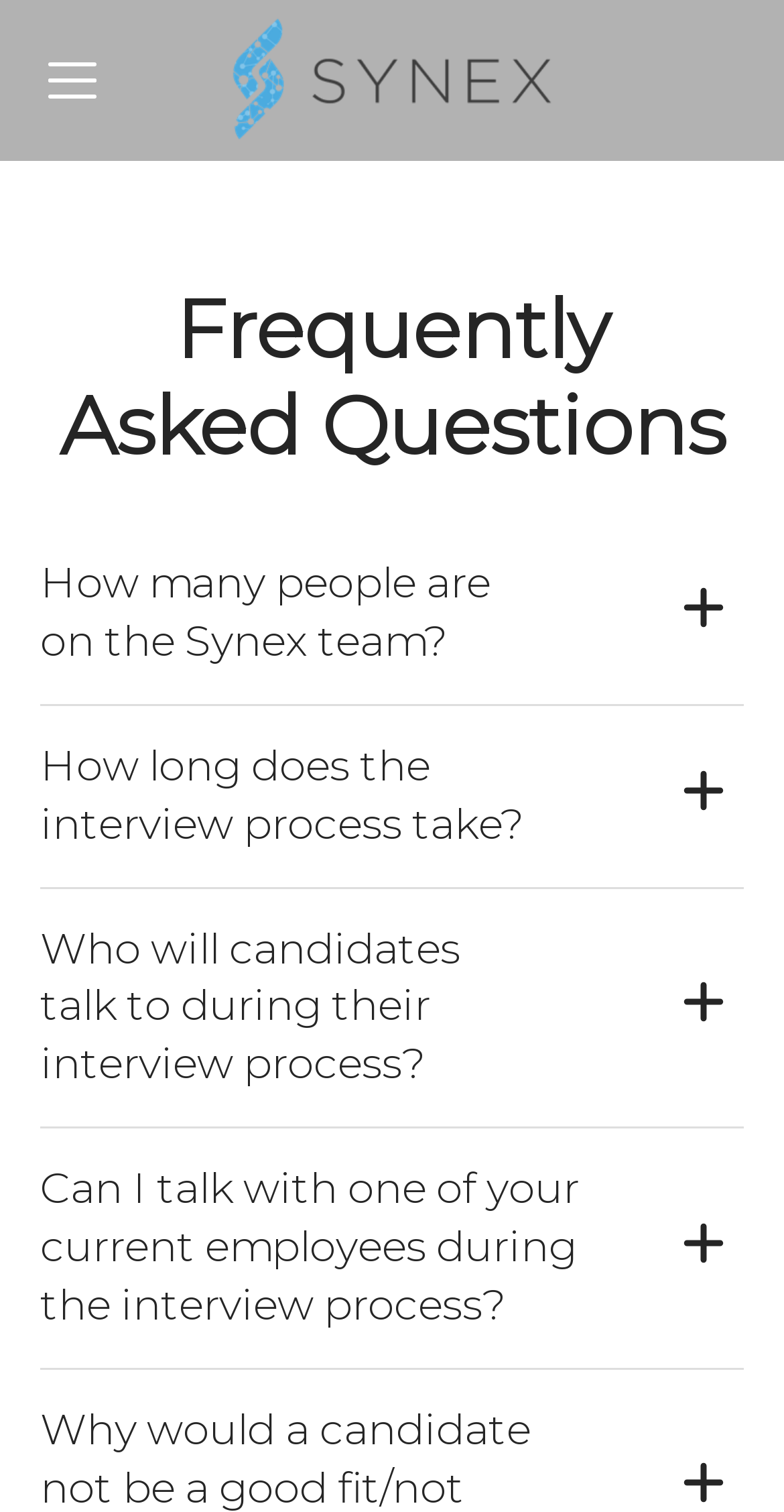Please provide a comprehensive response to the question based on the details in the image: What is the topic of the first FAQ?

The topic of the first FAQ is the size of the Synex team, as indicated by the heading 'How many people are on the Synex team?'. This FAQ likely provides information on the number of employees or team members at Synex Medical.